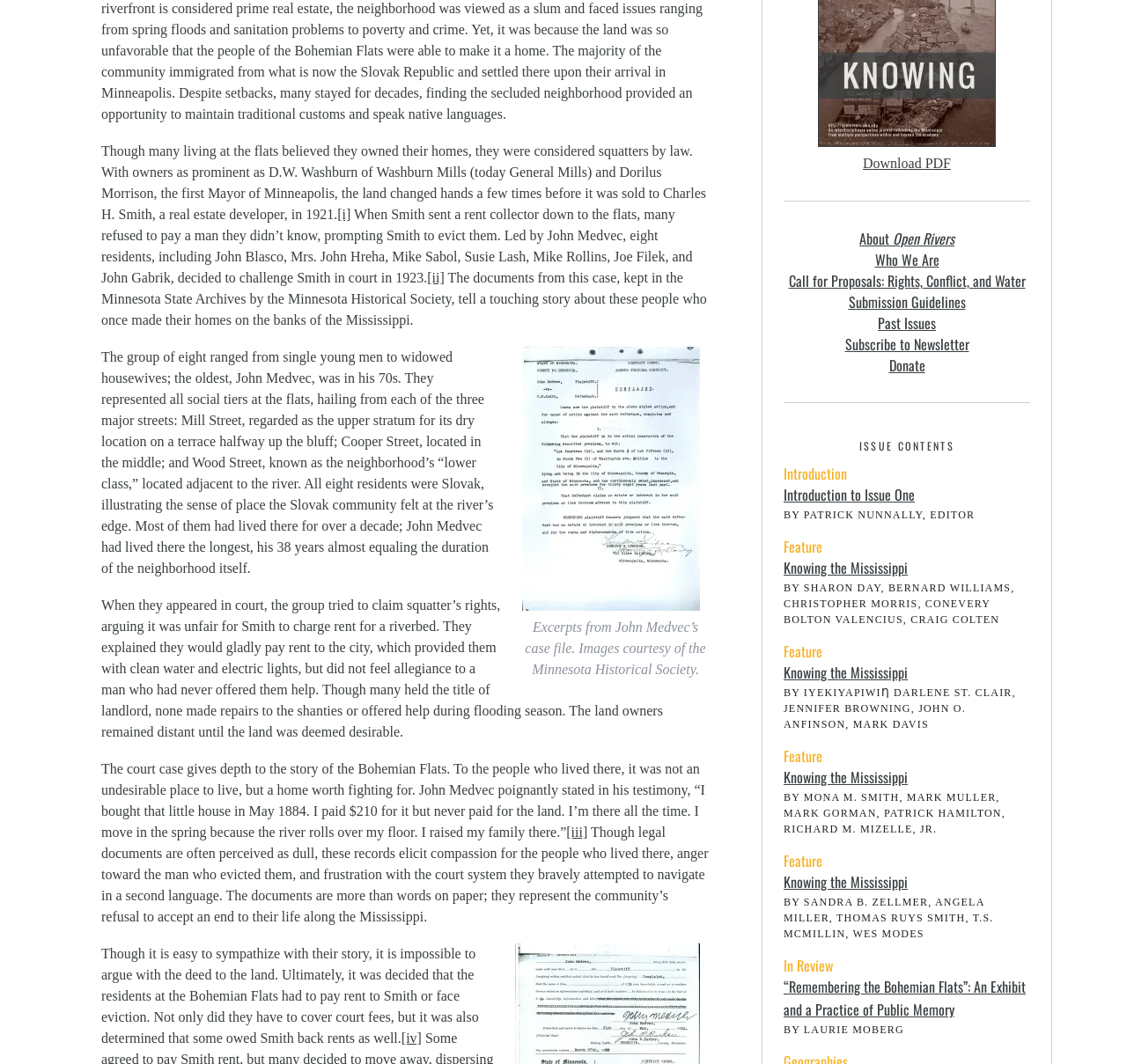Find the bounding box coordinates of the element's region that should be clicked in order to follow the given instruction: "Learn about EU 261 Law". The coordinates should consist of four float numbers between 0 and 1, i.e., [left, top, right, bottom].

None